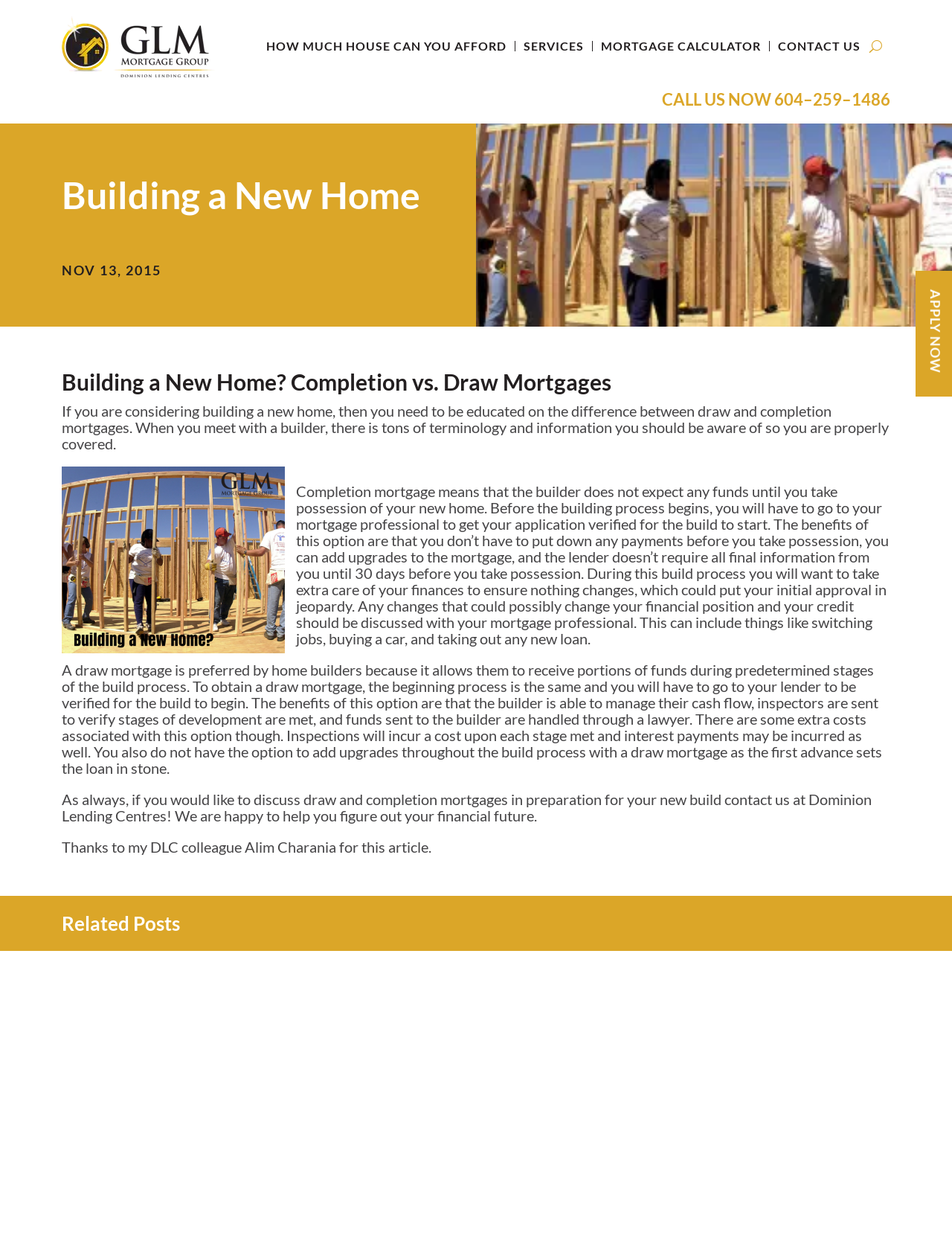Highlight the bounding box coordinates of the element that should be clicked to carry out the following instruction: "Read the AI EXPLAINED heading". The coordinates must be given as four float numbers ranging from 0 to 1, i.e., [left, top, right, bottom].

None